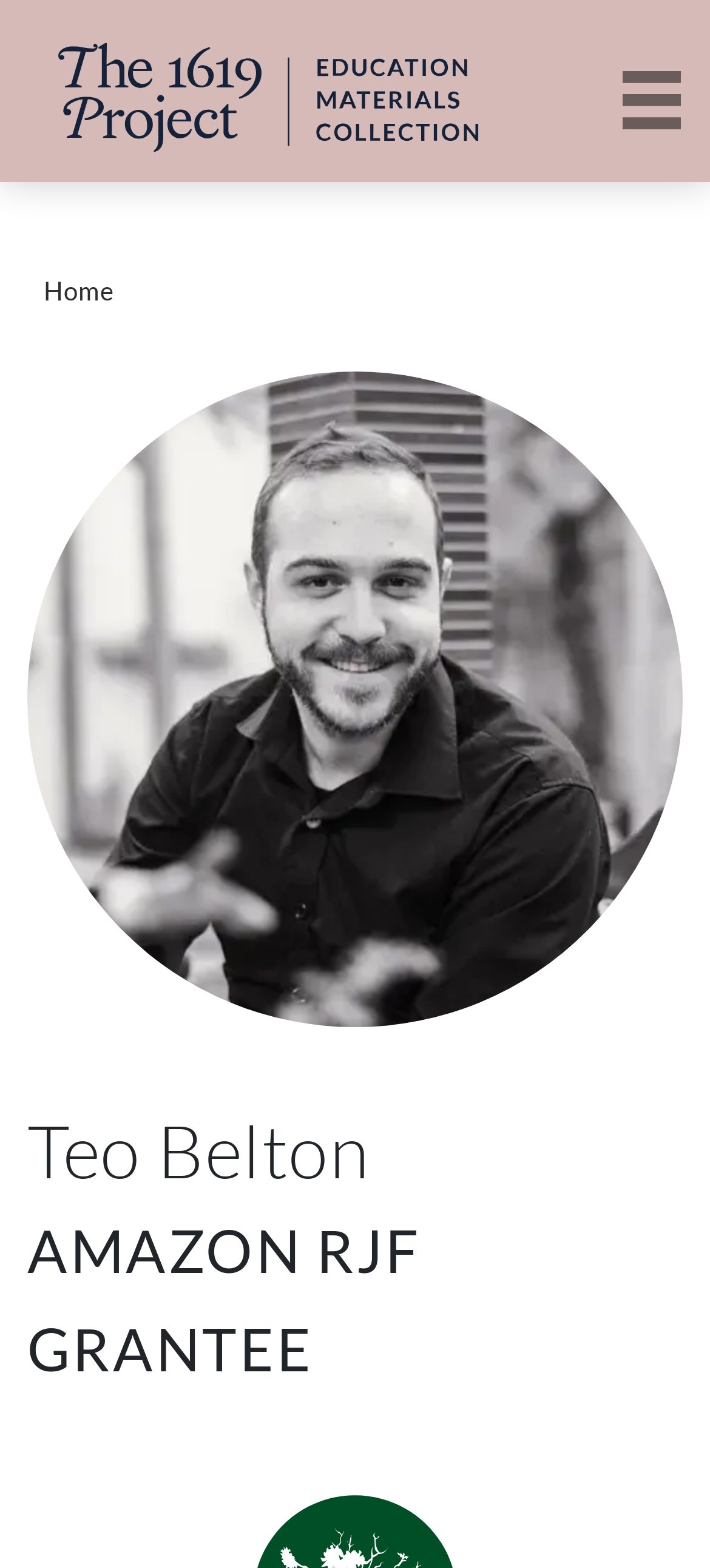Using the provided description Home, find the bounding box coordinates for the UI element. Provide the coordinates in (top-left x, top-left y, bottom-right x, bottom-right y) format, ensuring all values are between 0 and 1.

[0.062, 0.175, 0.159, 0.195]